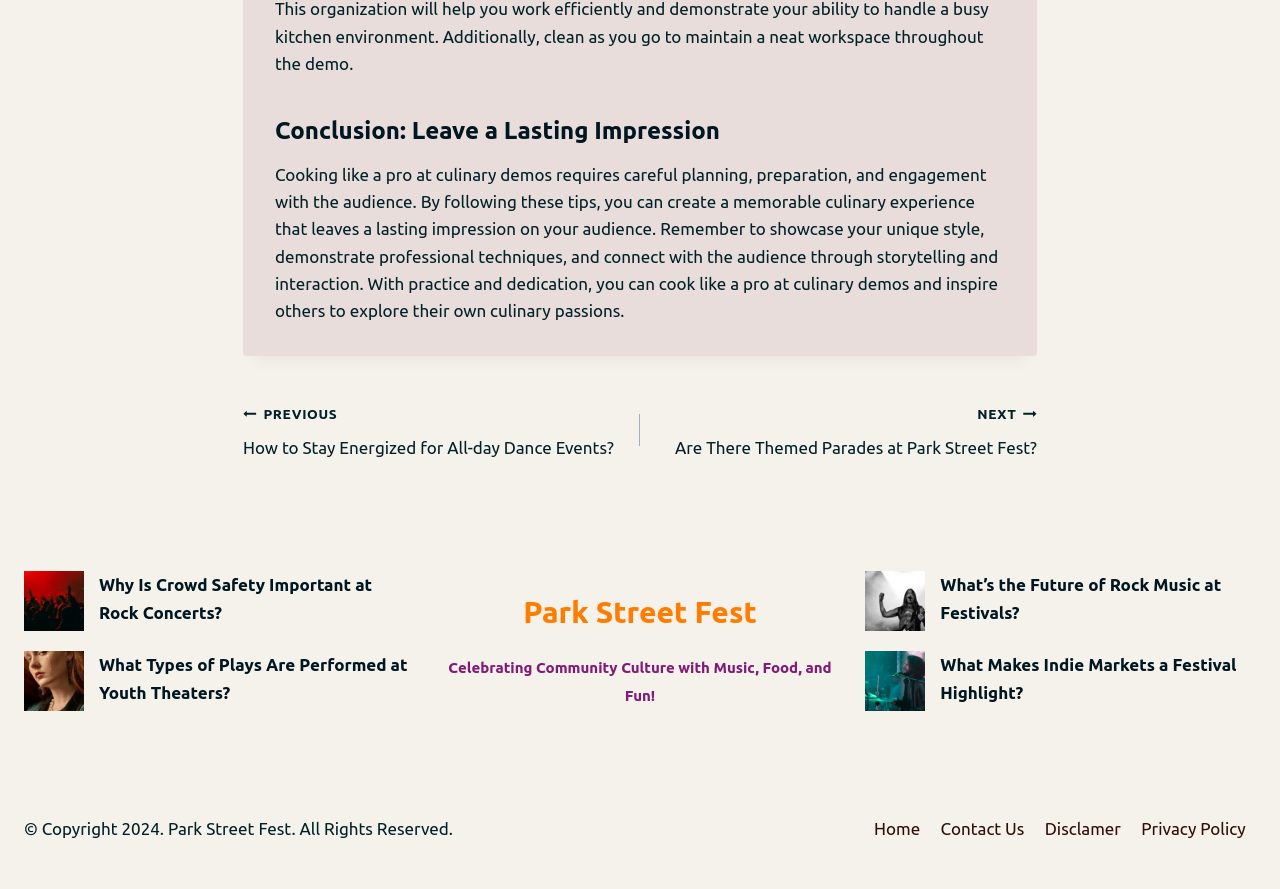Provide the bounding box coordinates for the UI element that is described by this text: "Disclamer". The coordinates should be in the form of four float numbers between 0 and 1: [left, top, right, bottom].

[0.808, 0.917, 0.884, 0.947]